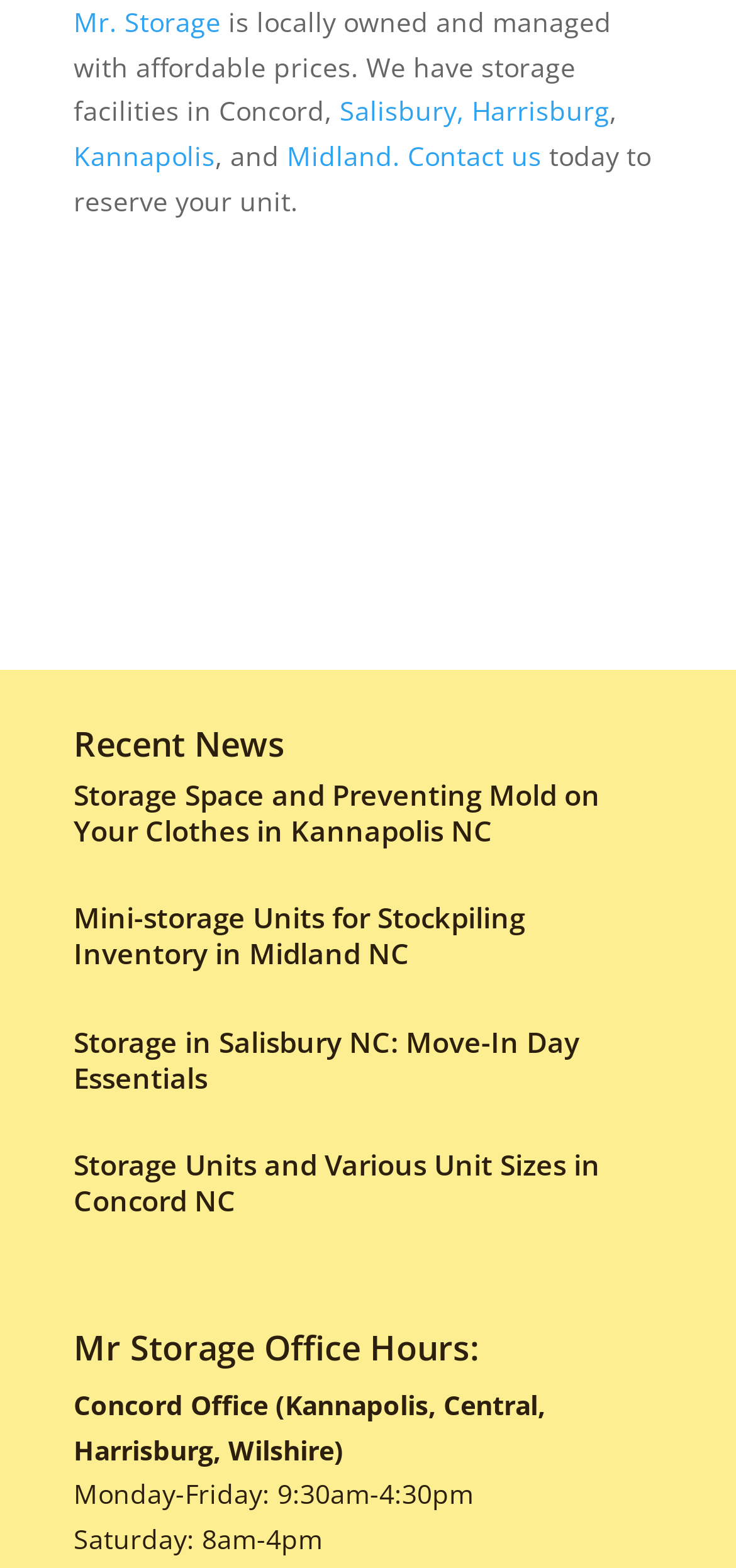What is the purpose of the 'Contact us' link?
Please describe in detail the information shown in the image to answer the question.

The 'Contact us' link is likely intended for users to reserve a storage unit. This is implied by the surrounding text, which says 'Contact us today to reserve your unit.' This suggests that the 'Contact us' link is a call to action for users to take the next step in reserving a storage unit.